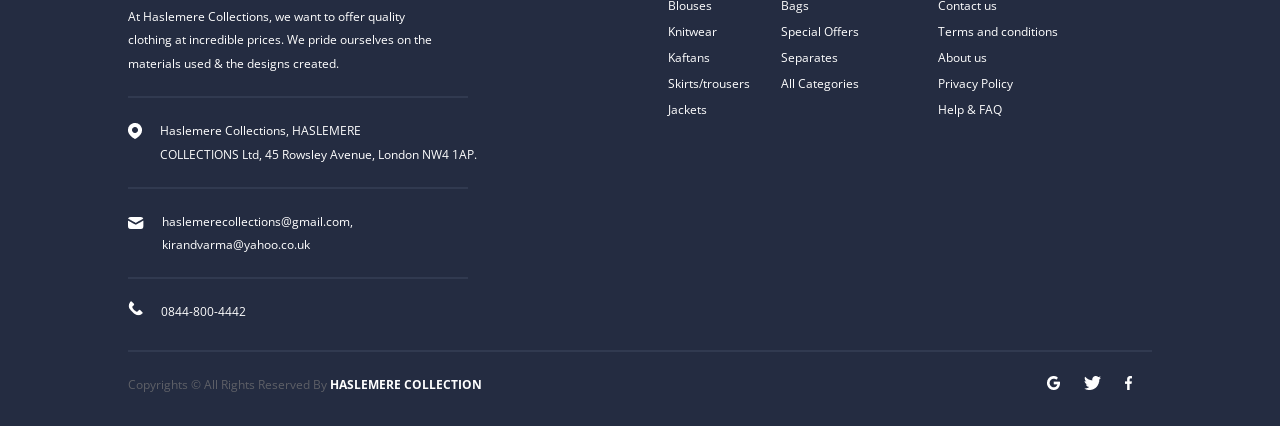What types of clothing are offered?
Please look at the screenshot and answer using one word or phrase.

Knitwear, Kaftans, etc.